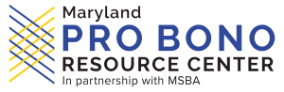Please provide a comprehensive answer to the question based on the screenshot: Who is the Maryland Pro Bono Resource Center in partnership with?

The phrase 'In partnership with MSBA' beneath the main title indicates that the Maryland Pro Bono Resource Center is collaborating with the Maryland State Bar Association.